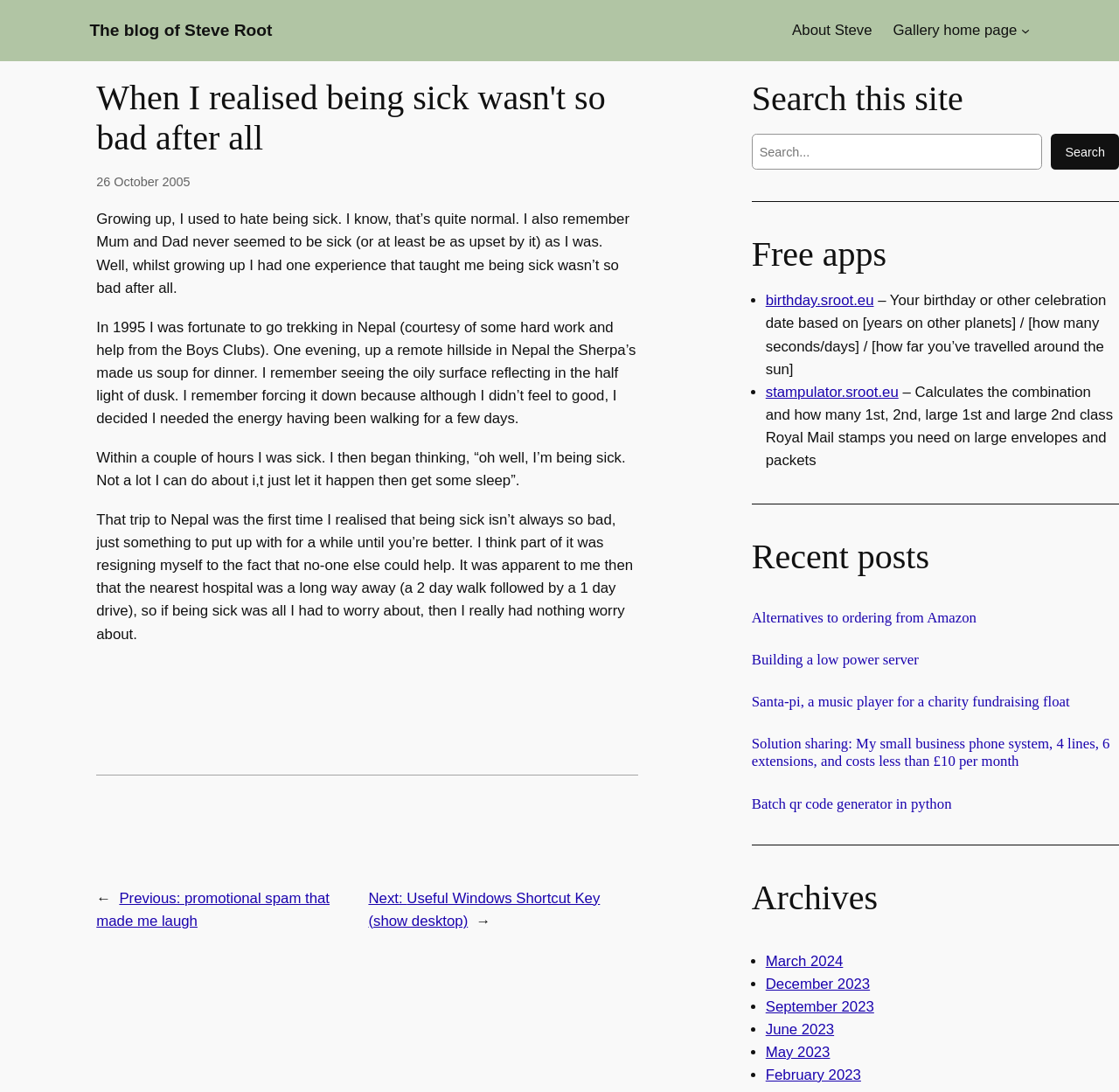Find the bounding box coordinates of the element to click in order to complete this instruction: "View the 'Calendar'". The bounding box coordinates must be four float numbers between 0 and 1, denoted as [left, top, right, bottom].

None